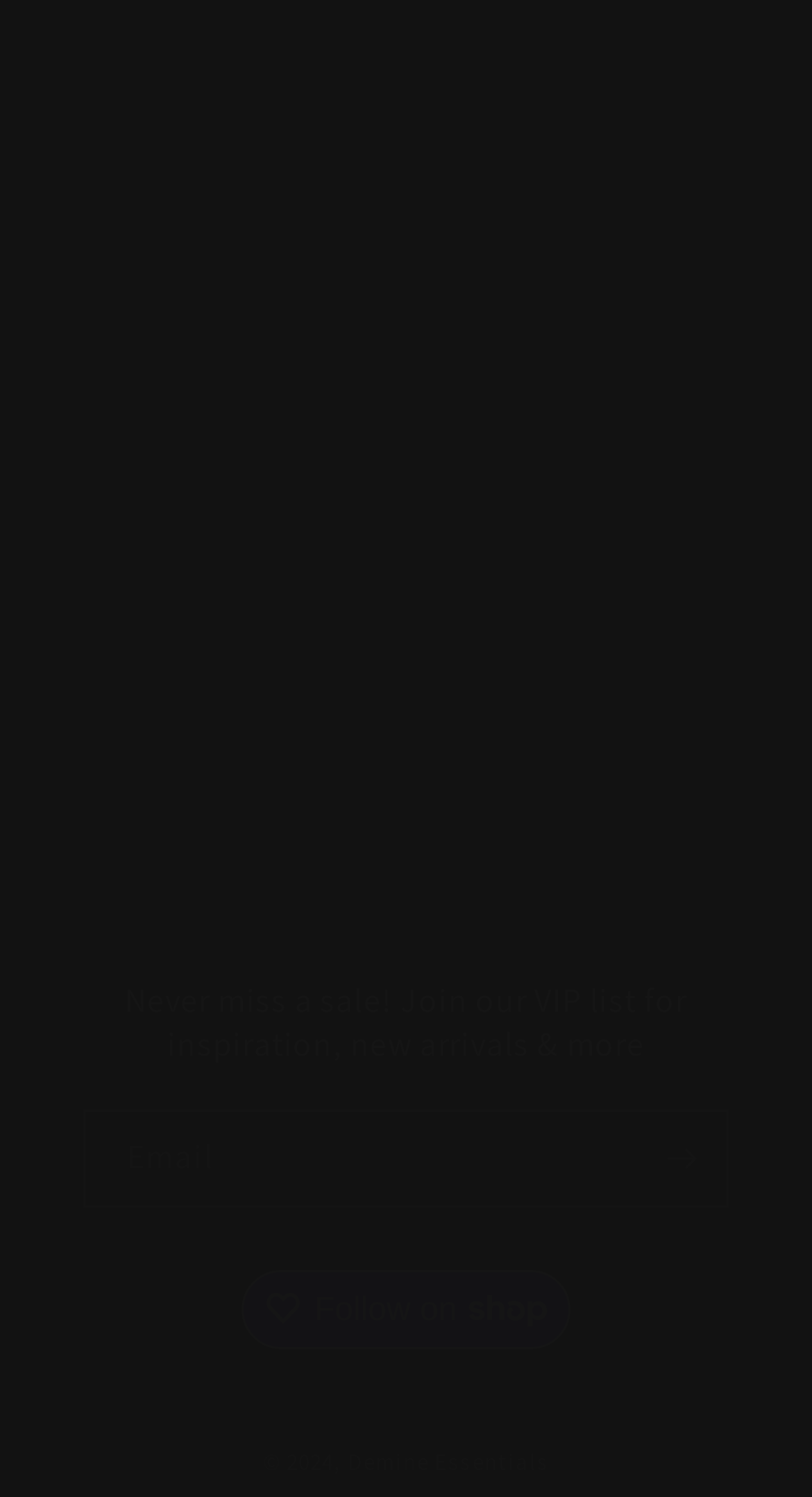Identify the bounding box coordinates of the area you need to click to perform the following instruction: "Read about Herman Melville".

None